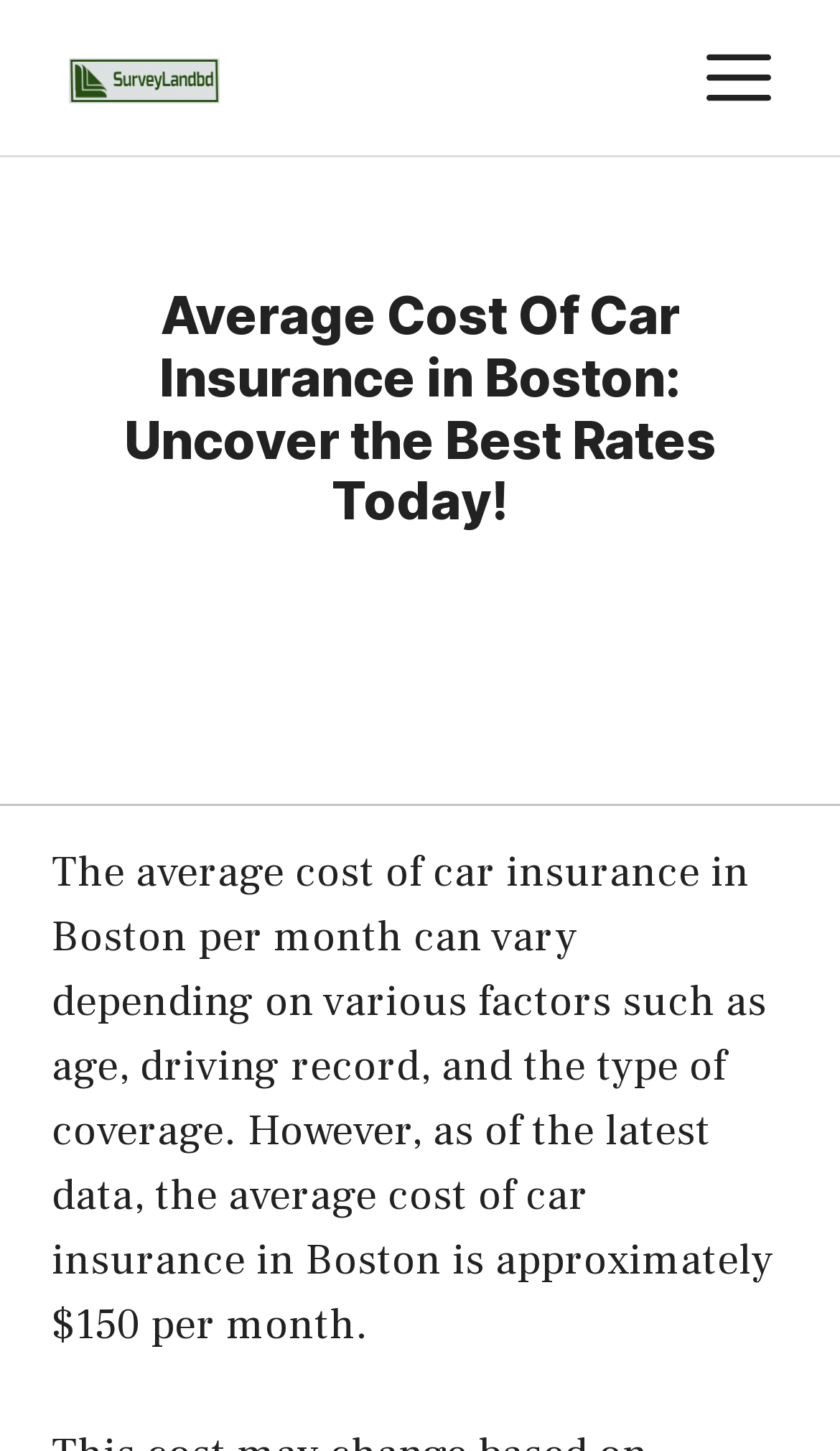What factors affect the cost of car insurance in Boston?
Please provide a single word or phrase as your answer based on the screenshot.

age, driving record, type of coverage